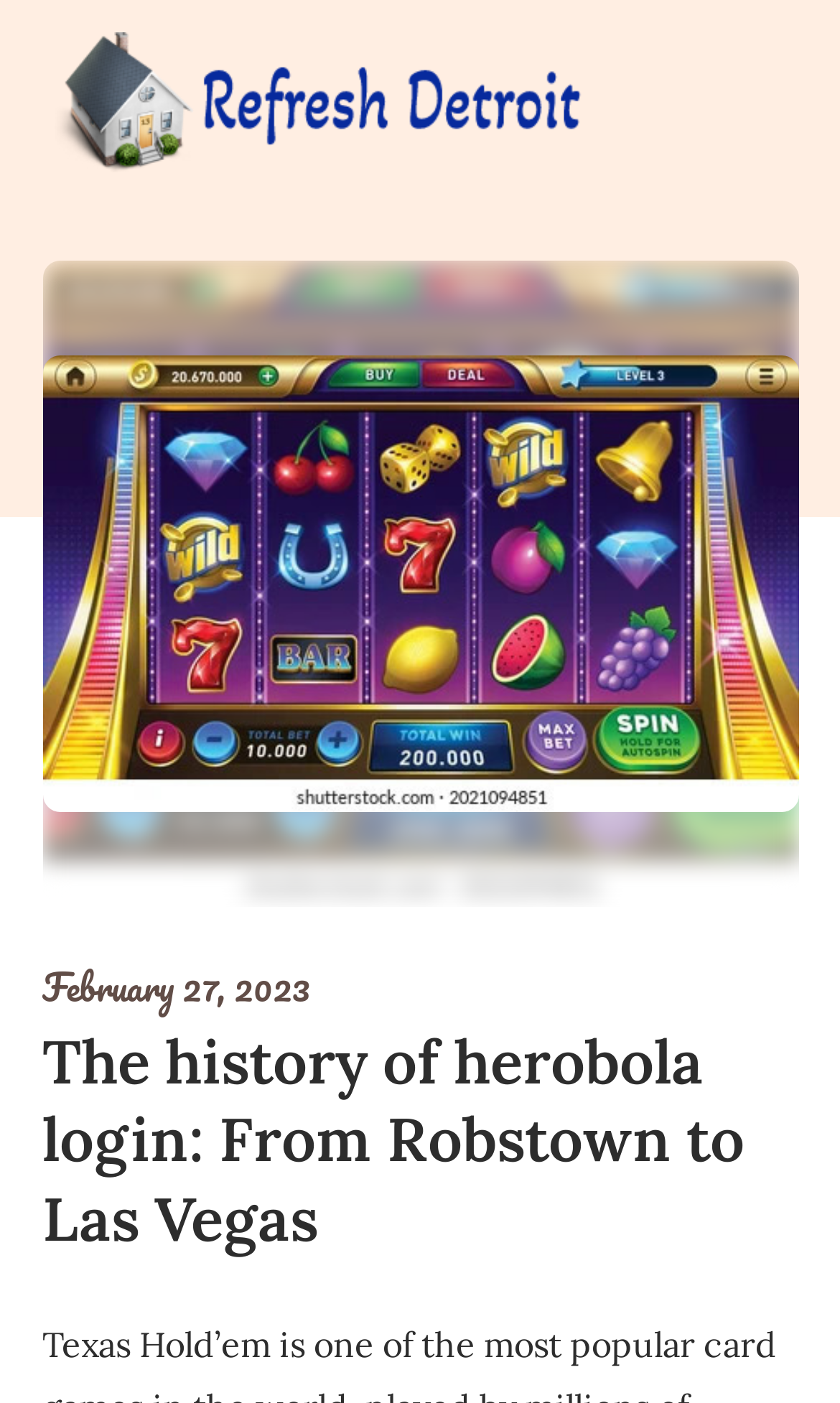Please find the main title text of this webpage.

The history of herobola login: From Robstown to Las Vegas